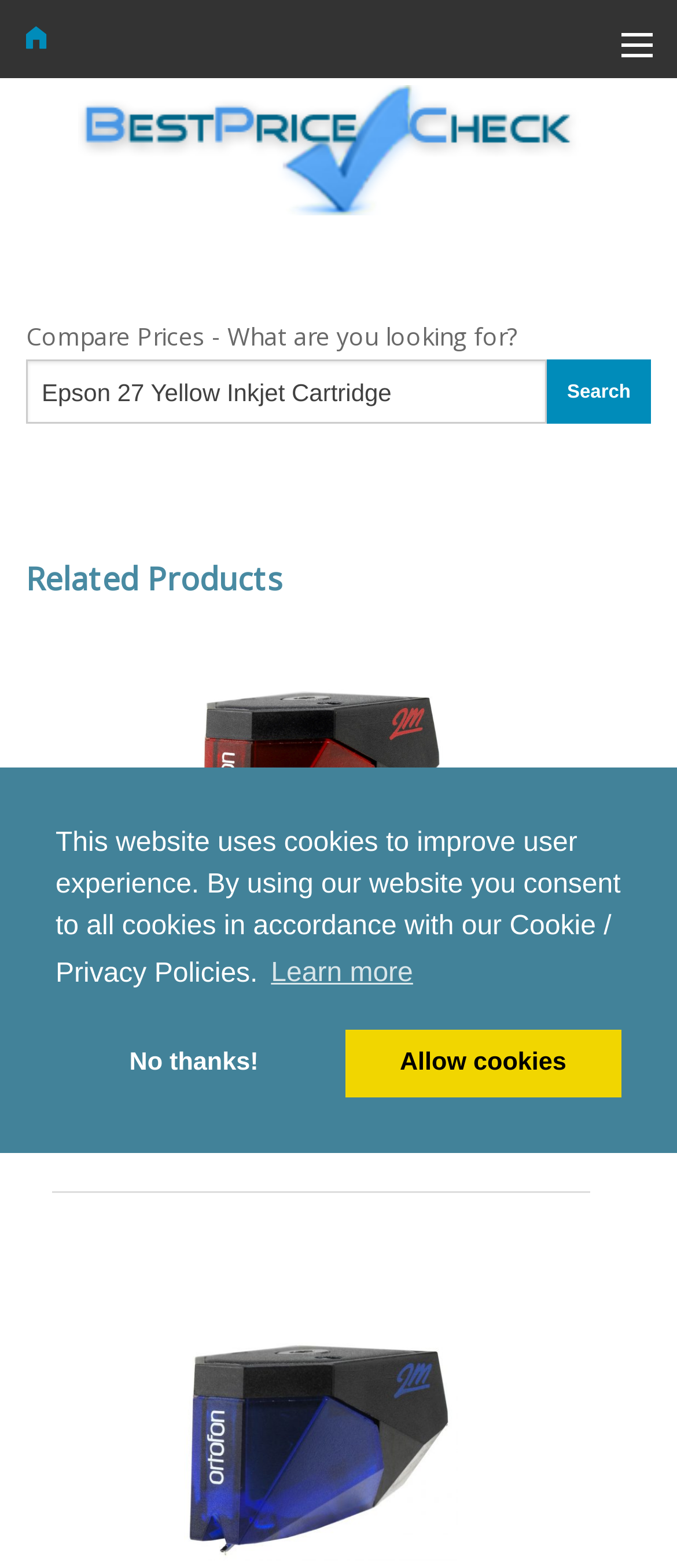Specify the bounding box coordinates of the element's area that should be clicked to execute the given instruction: "Compare prices of Ortofon 2M Blue Cartridge". The coordinates should be four float numbers between 0 and 1, i.e., [left, top, right, bottom].

[0.271, 0.915, 0.678, 0.931]